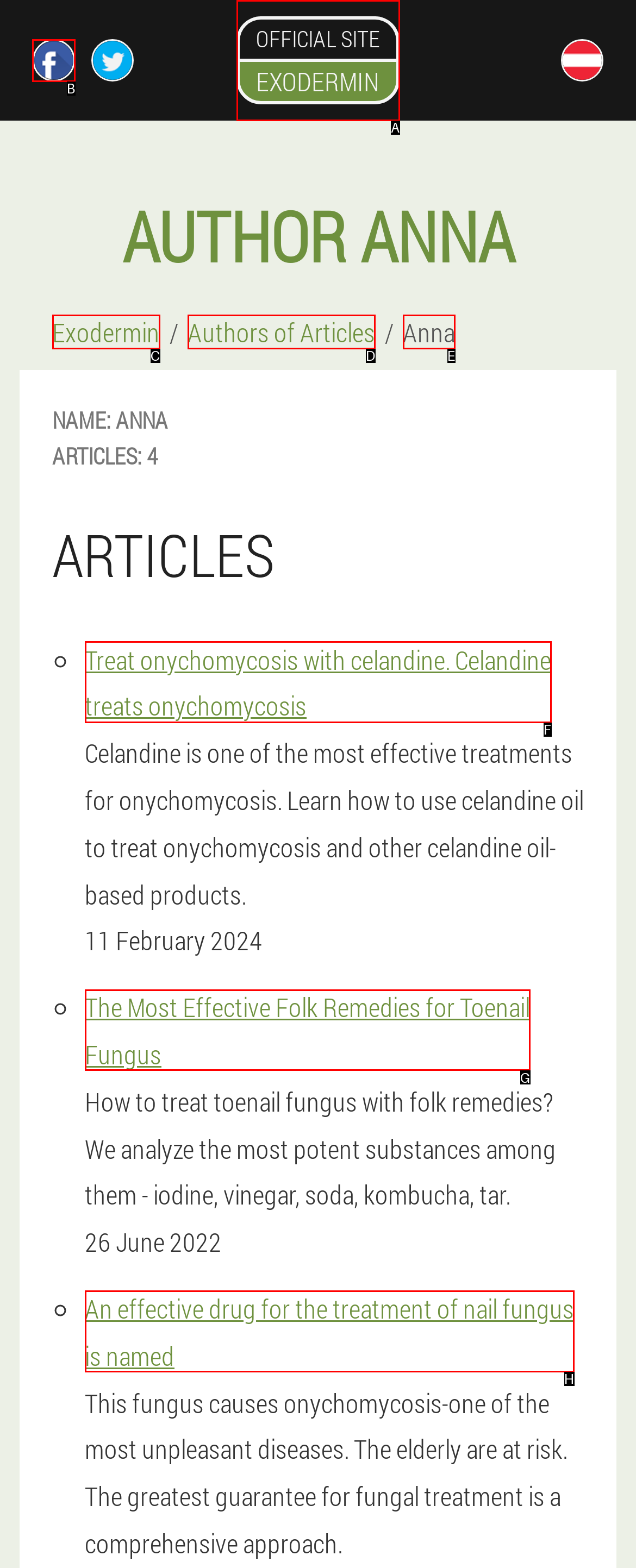Tell me which option I should click to complete the following task: View Anna's profile on Facebook
Answer with the option's letter from the given choices directly.

B